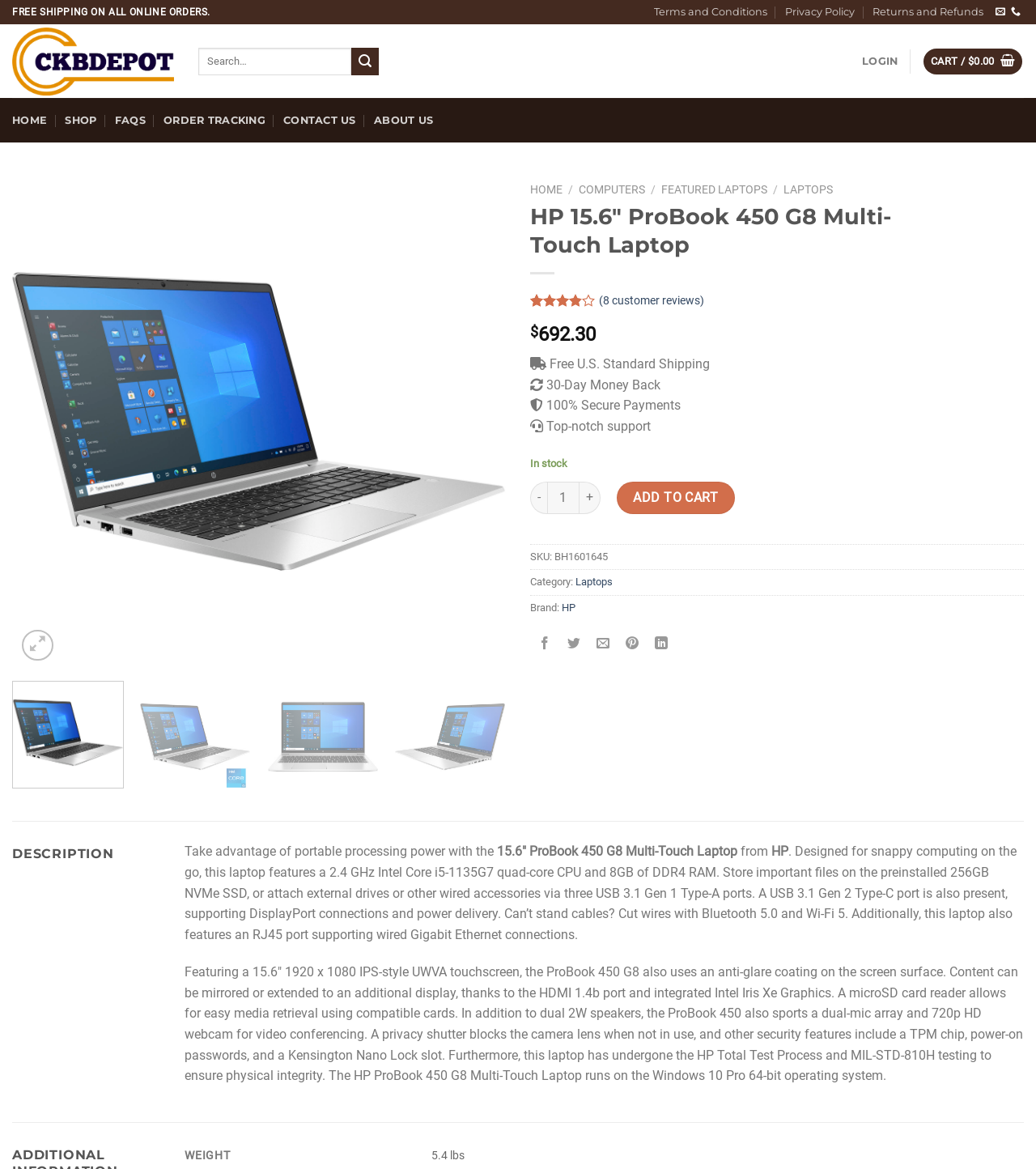Identify the bounding box coordinates of the element to click to follow this instruction: 'Share on Facebook'. Ensure the coordinates are four float values between 0 and 1, provided as [left, top, right, bottom].

[0.513, 0.54, 0.539, 0.562]